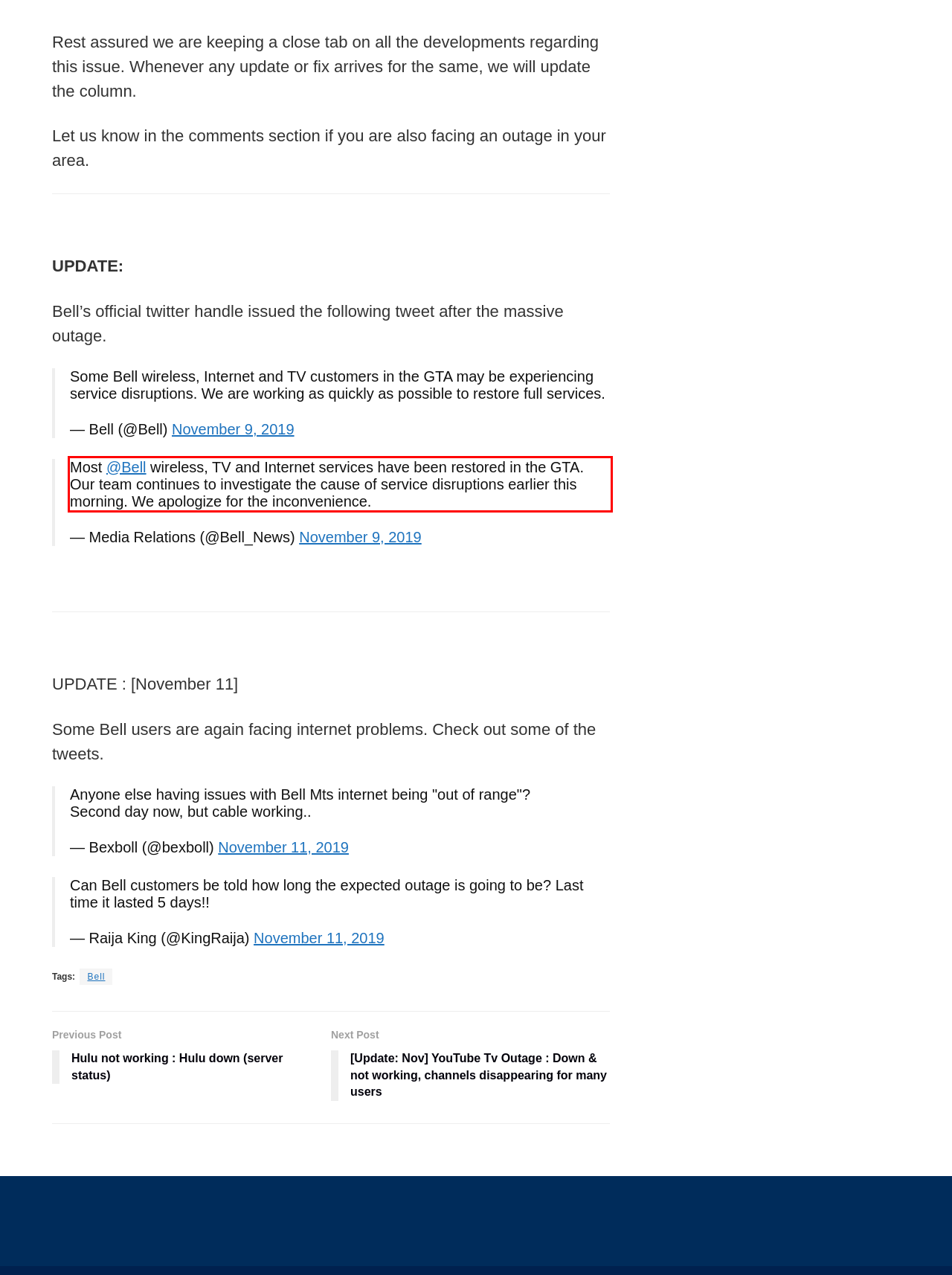The screenshot you have been given contains a UI element surrounded by a red rectangle. Use OCR to read and extract the text inside this red rectangle.

Most @Bell wireless, TV and Internet services have been restored in the GTA. Our team continues to investigate the cause of service disruptions earlier this morning. We apologize for the inconvenience.